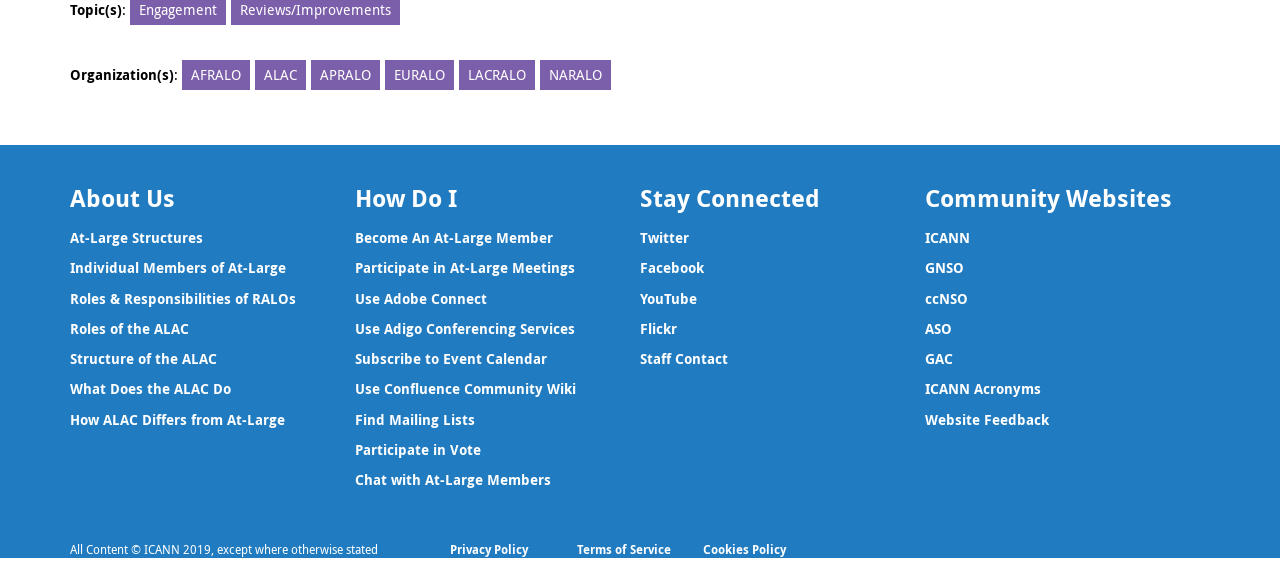What social media platforms are linked?
Please give a detailed and elaborate explanation in response to the question.

The webpage provides links to several social media platforms, including Twitter, Facebook, YouTube, and Flickr, which can be found in the 'Stay Connected' section.